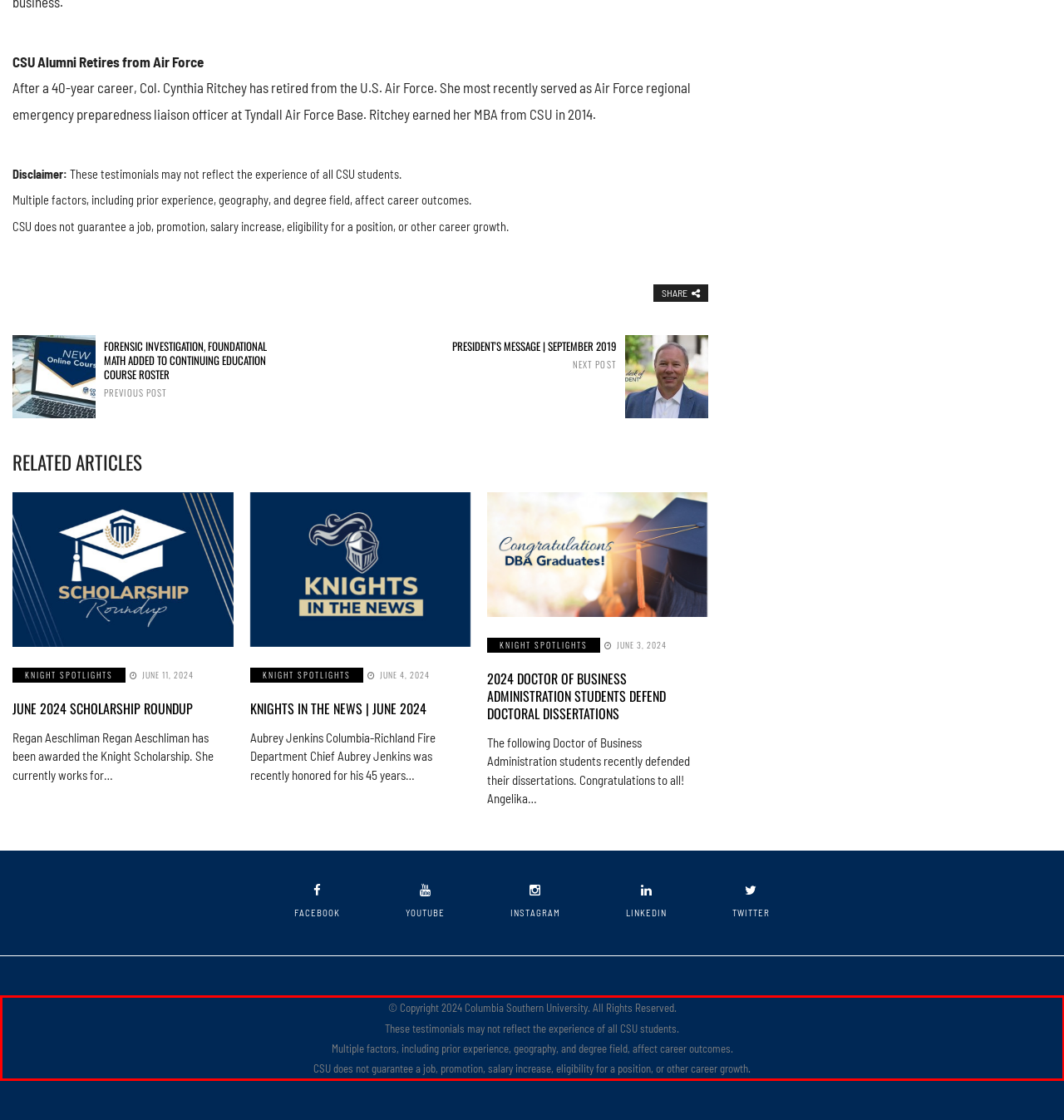You have a screenshot of a webpage where a UI element is enclosed in a red rectangle. Perform OCR to capture the text inside this red rectangle.

© Copyright 2024 Columbia Southern University. All Rights Reserved. These testimonials may not reflect the experience of all CSU students. Multiple factors, including prior experience, geography, and degree field, affect career outcomes. CSU does not guarantee a job, promotion, salary increase, eligibility for a position, or other career growth.